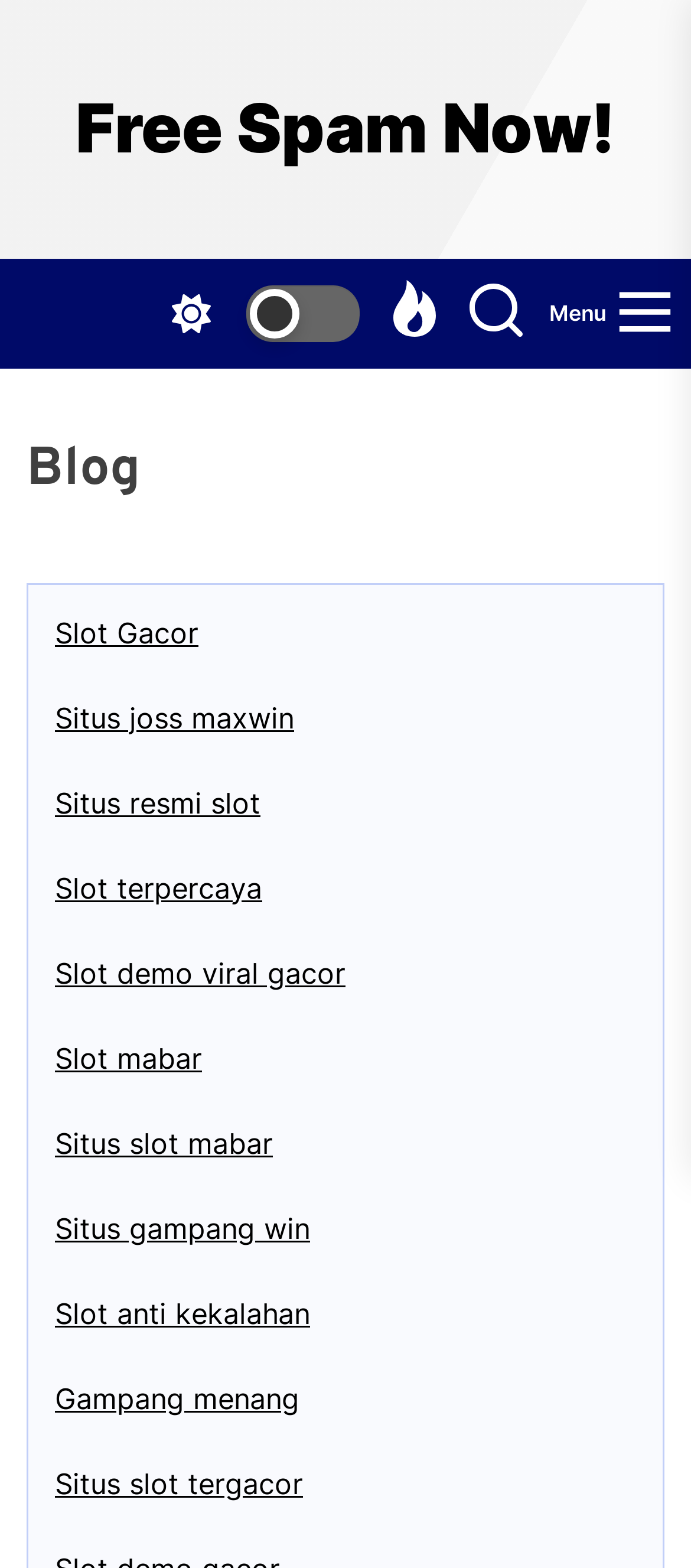Bounding box coordinates are given in the format (top-left x, top-left y, bottom-right x, bottom-right y). All values should be floating point numbers between 0 and 1. Provide the bounding box coordinate for the UI element described as: WordPress

None